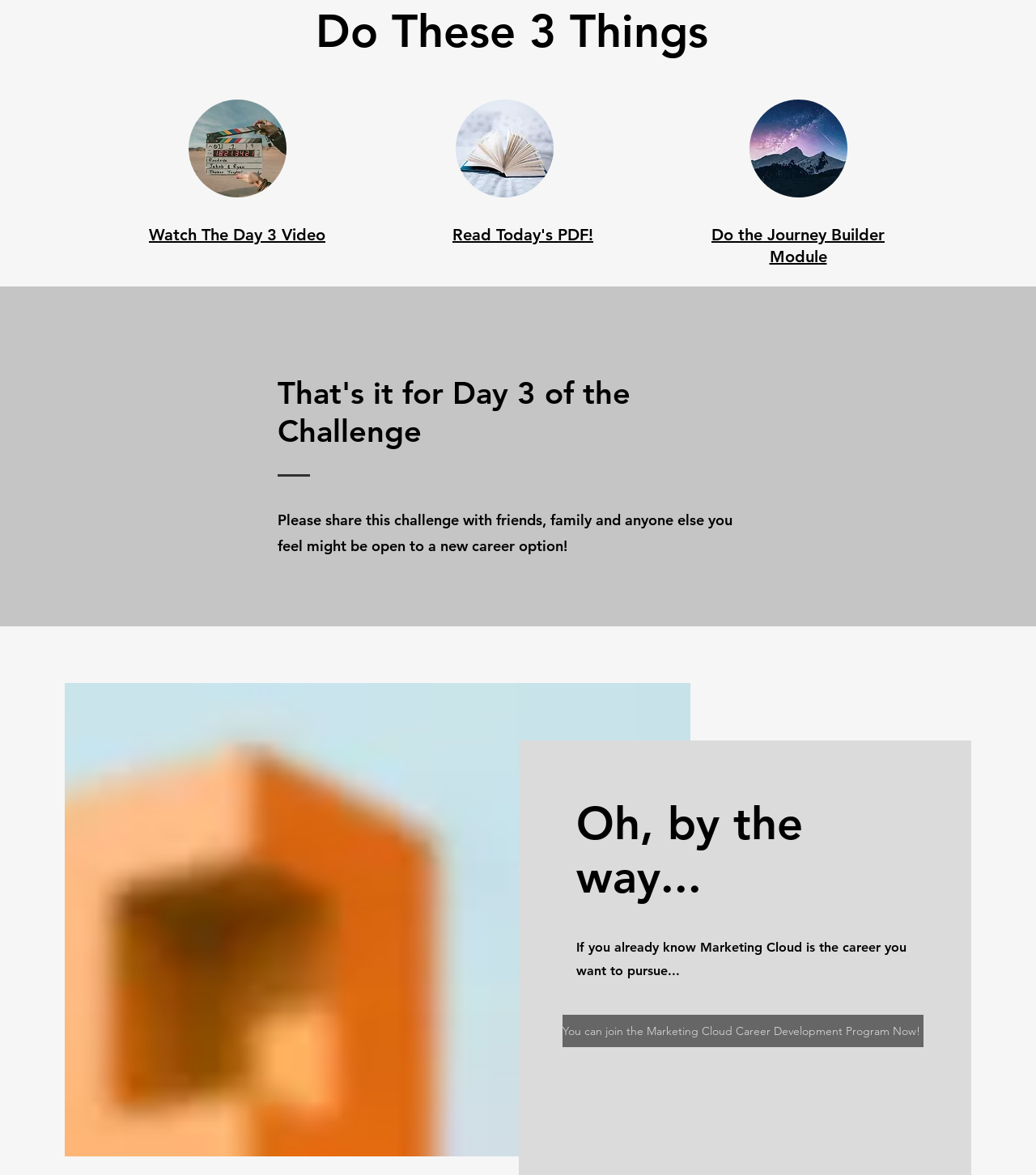Based on the image, please elaborate on the answer to the following question:
What is the first image about?

The first image on the webpage is described as 'Image by Jakob Owens', indicating that it is a picture taken or created by Jakob Owens.